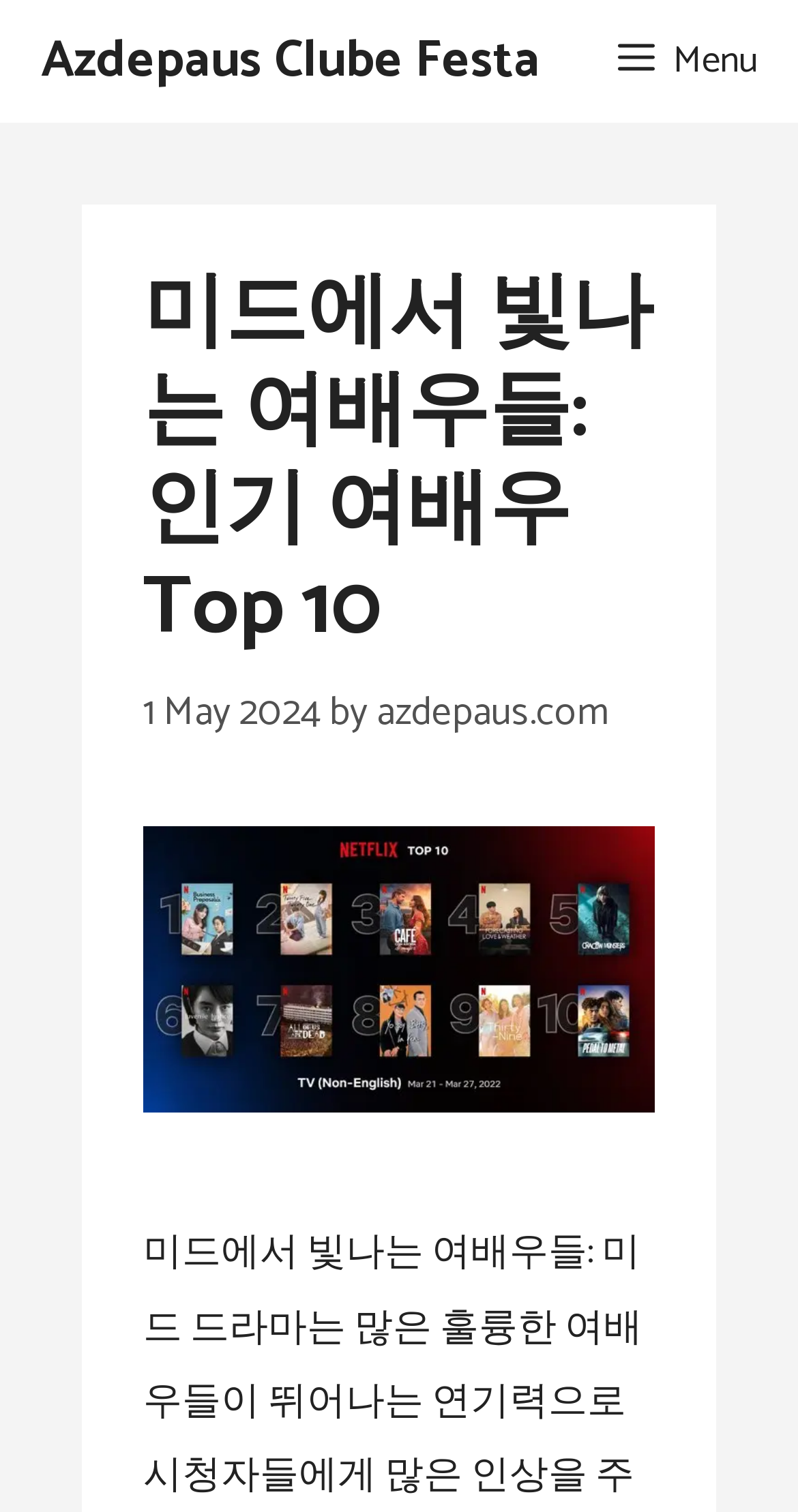What is the purpose of the button at the top right corner?
Could you answer the question in a detailed manner, providing as much information as possible?

I found the purpose of the button at the top right corner by looking at the button element, which is labeled as 'Menu' and has an expanded property set to False, indicating that it controls a menu.